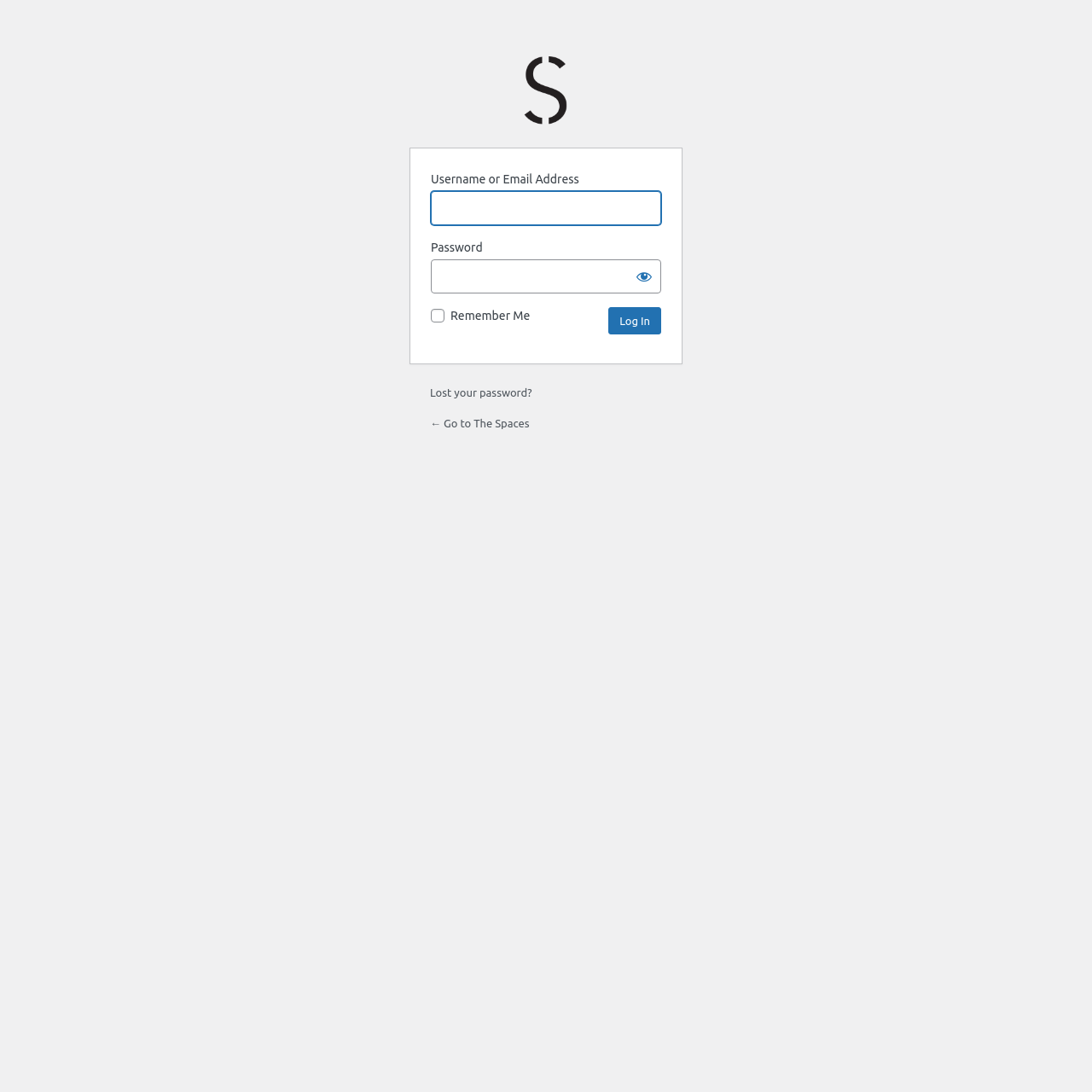Highlight the bounding box coordinates of the element you need to click to perform the following instruction: "Log in."

[0.557, 0.281, 0.605, 0.306]